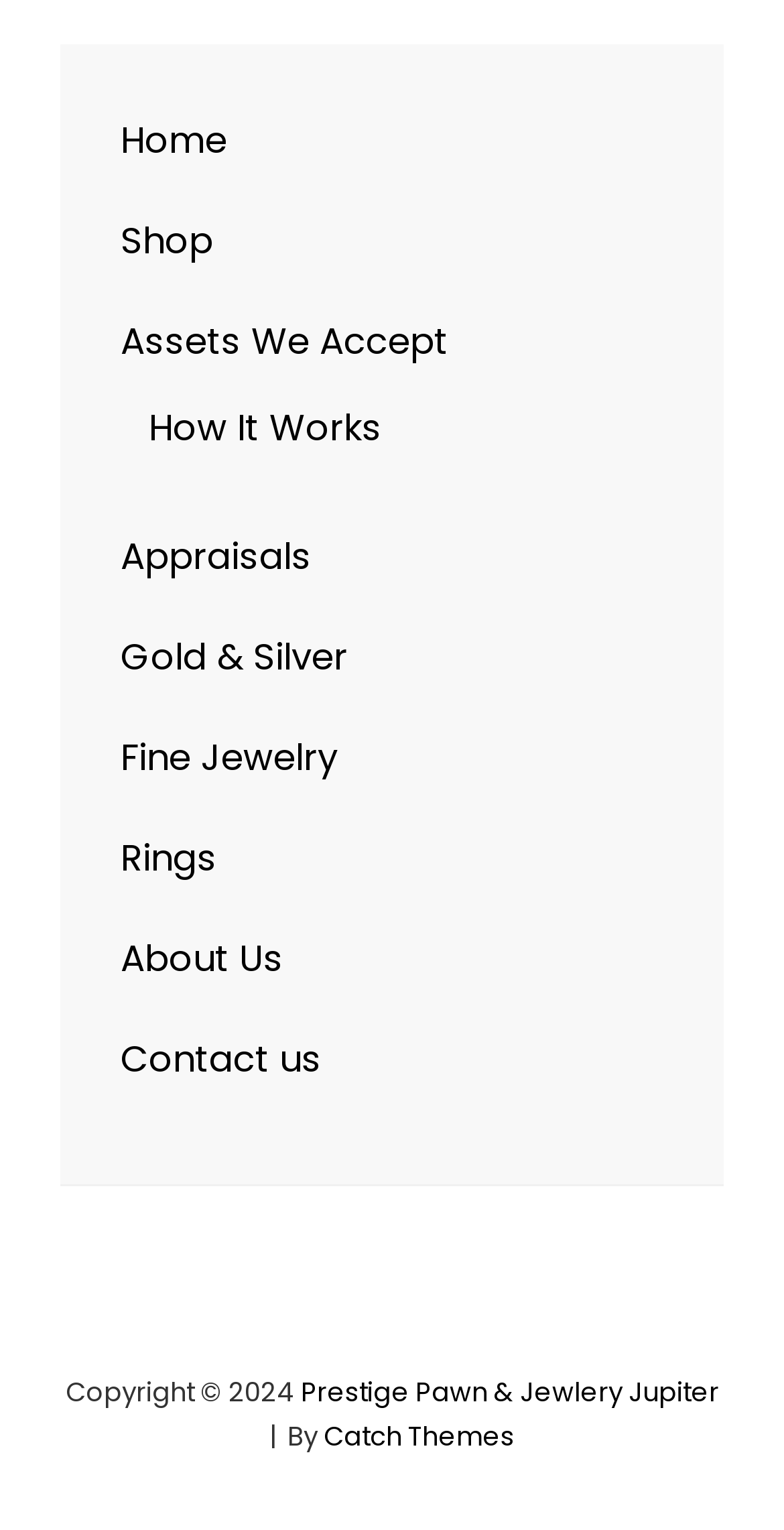Identify the bounding box coordinates necessary to click and complete the given instruction: "visit Prestige Pawn & Jewlery Jupiter".

[0.383, 0.898, 0.917, 0.923]